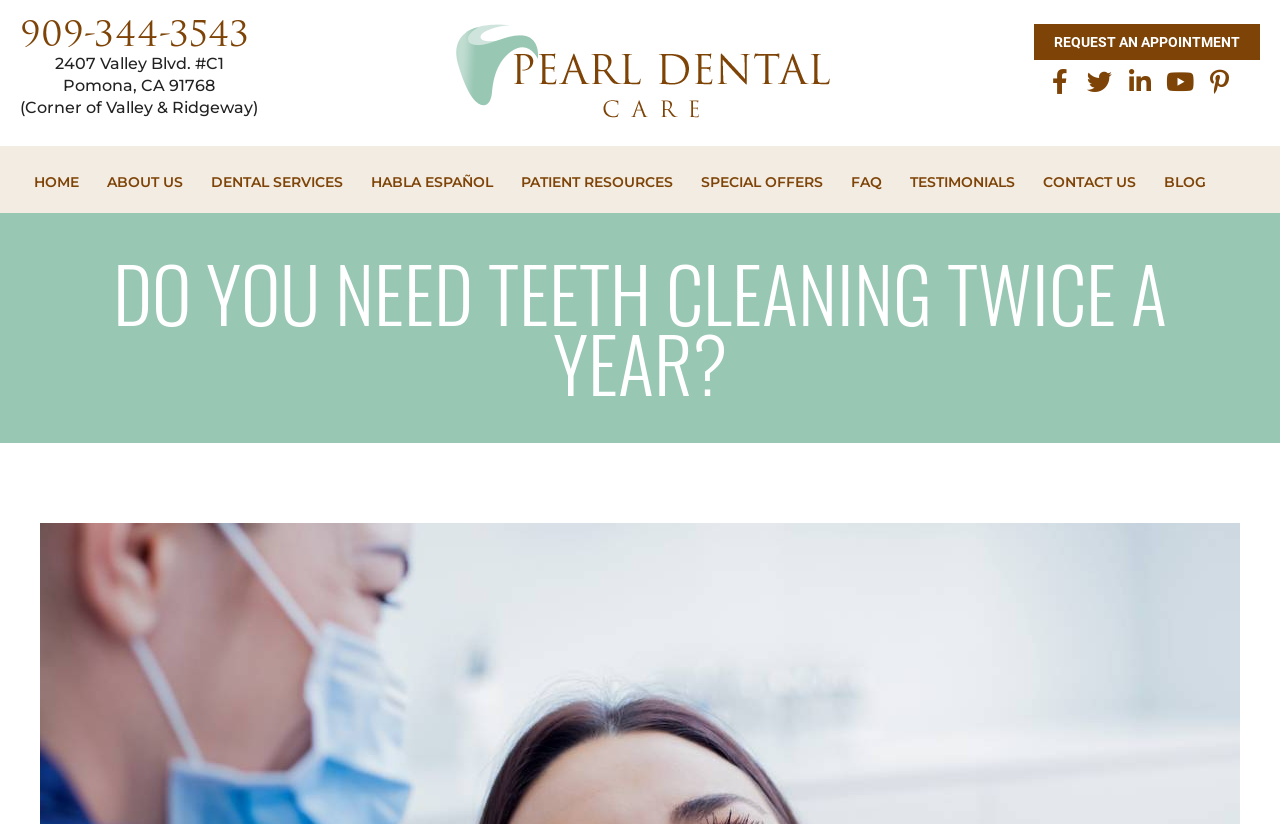Please identify the bounding box coordinates of the region to click in order to complete the task: "Request an appointment". The coordinates must be four float numbers between 0 and 1, specified as [left, top, right, bottom].

[0.808, 0.029, 0.984, 0.073]